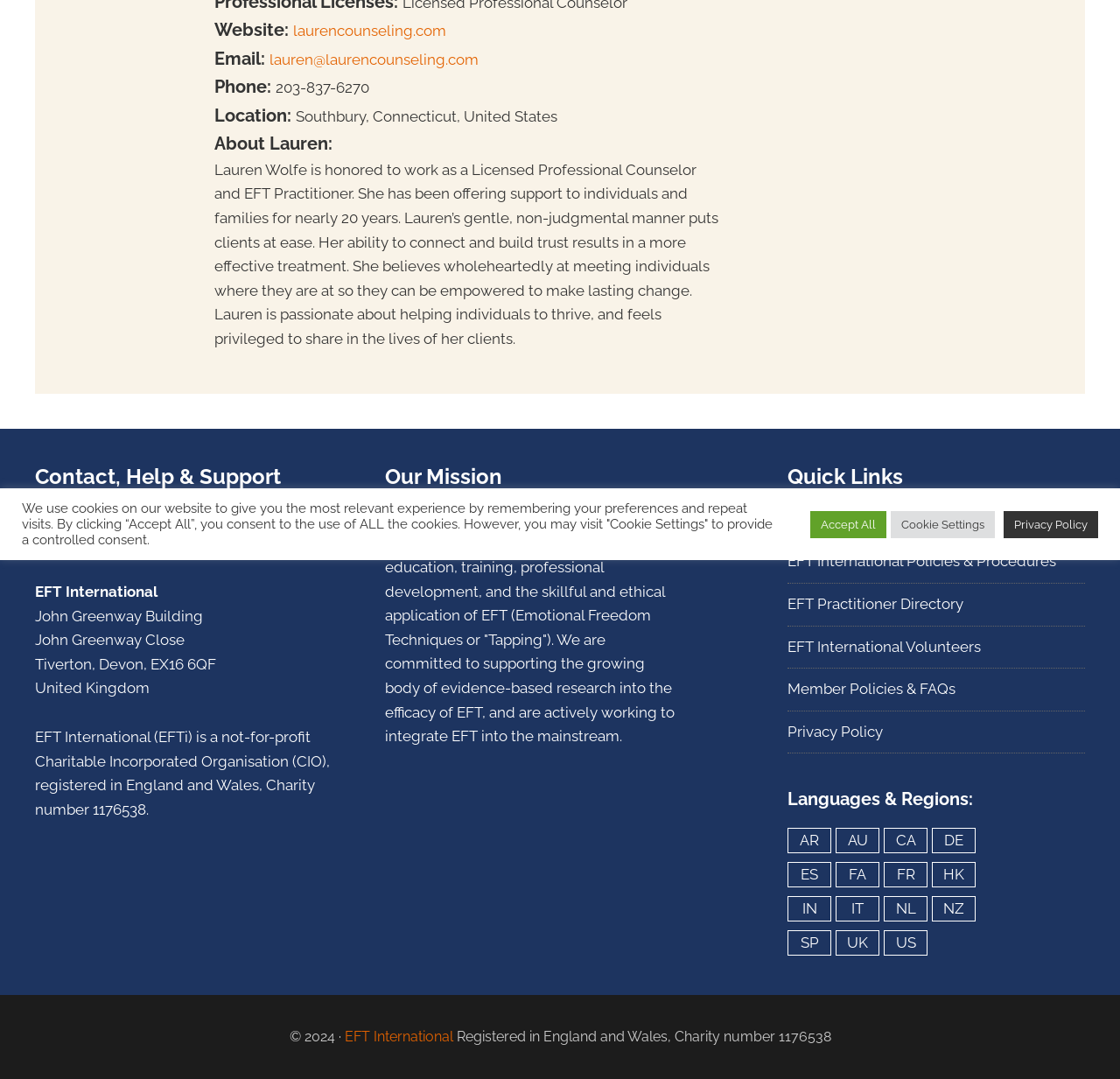Based on the element description: "EFT International Policies & Procedures", identify the UI element and provide its bounding box coordinates. Use four float numbers between 0 and 1, [left, top, right, bottom].

[0.703, 0.512, 0.943, 0.528]